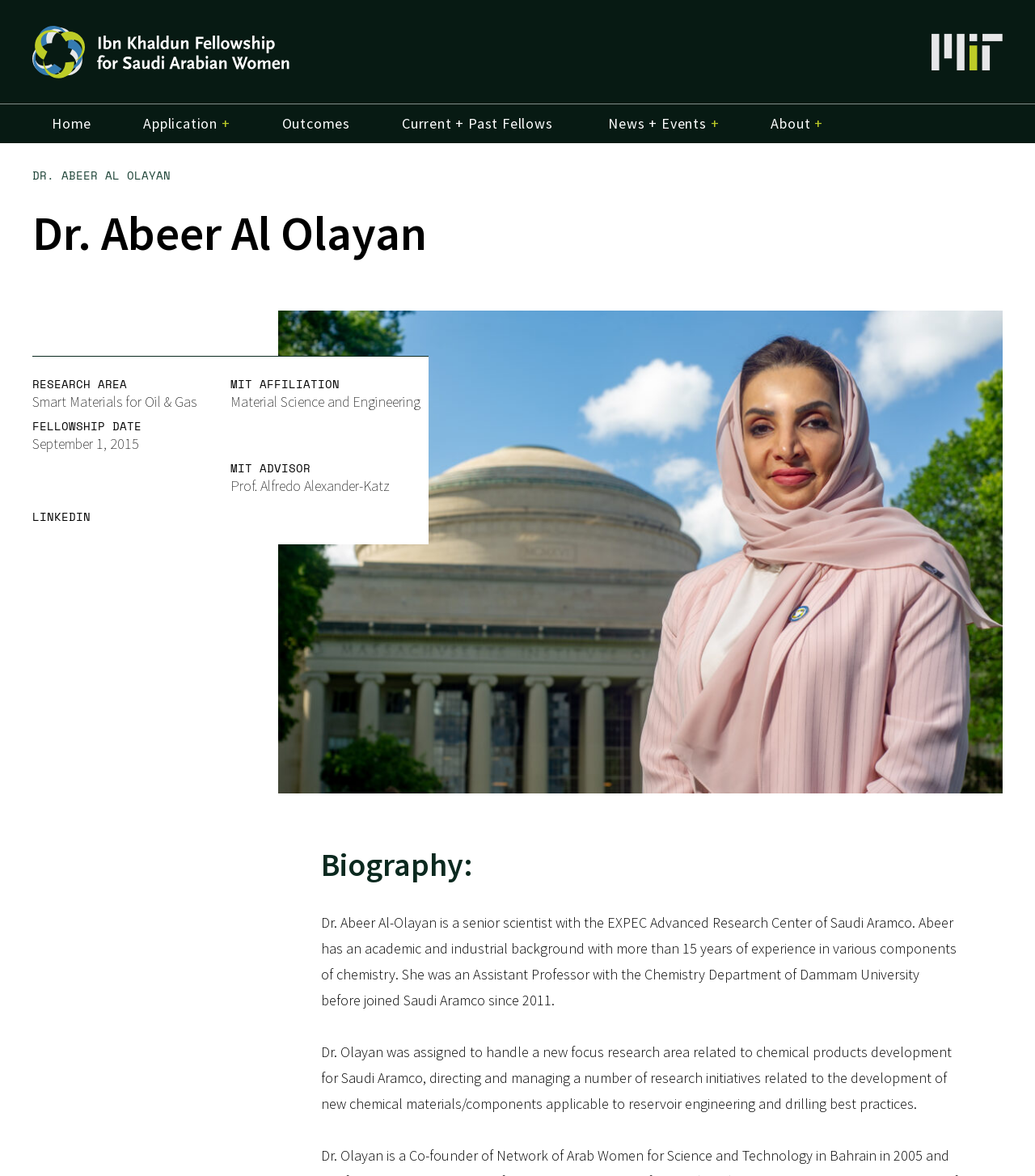Locate the bounding box coordinates of the clickable element to fulfill the following instruction: "Read about Dr. Abeer Al Olayan's research area". Provide the coordinates as four float numbers between 0 and 1 in the format [left, top, right, bottom].

[0.031, 0.319, 0.123, 0.334]